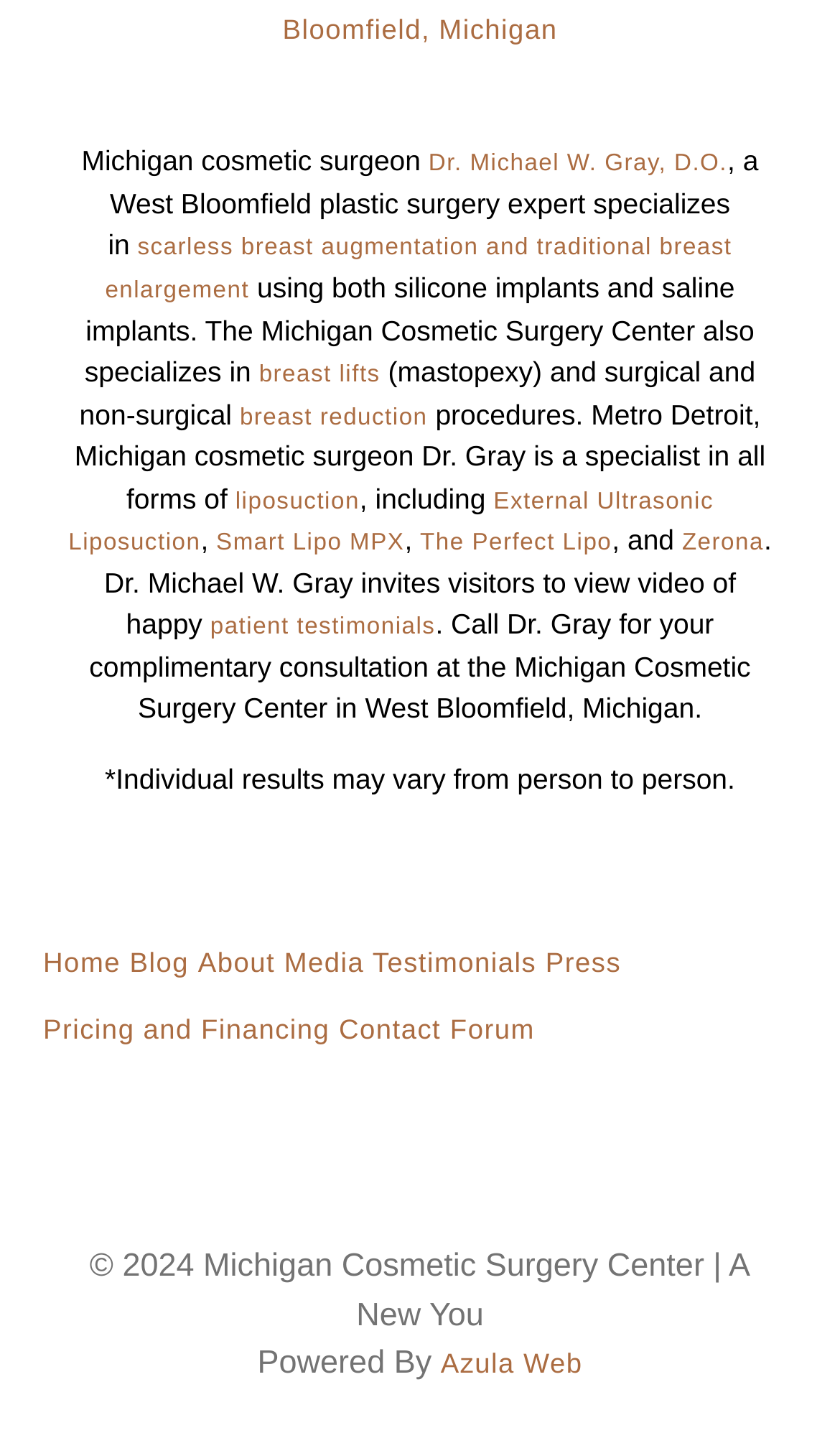Please reply to the following question using a single word or phrase: 
What is the name of the liposuction procedure mentioned?

External Ultrasonic Liposuction